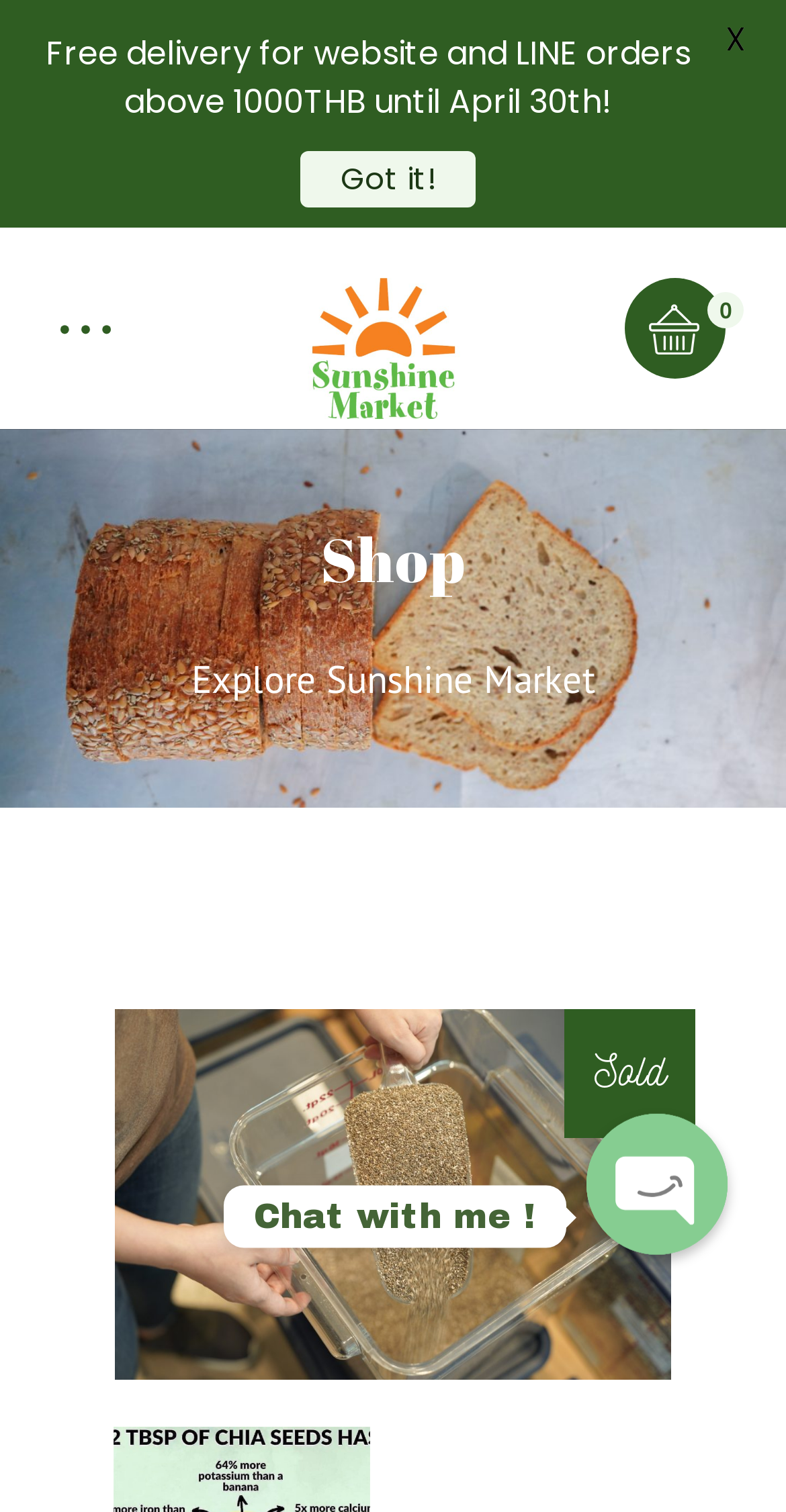Is the cart empty?
Please look at the screenshot and answer using one word or phrase.

Yes